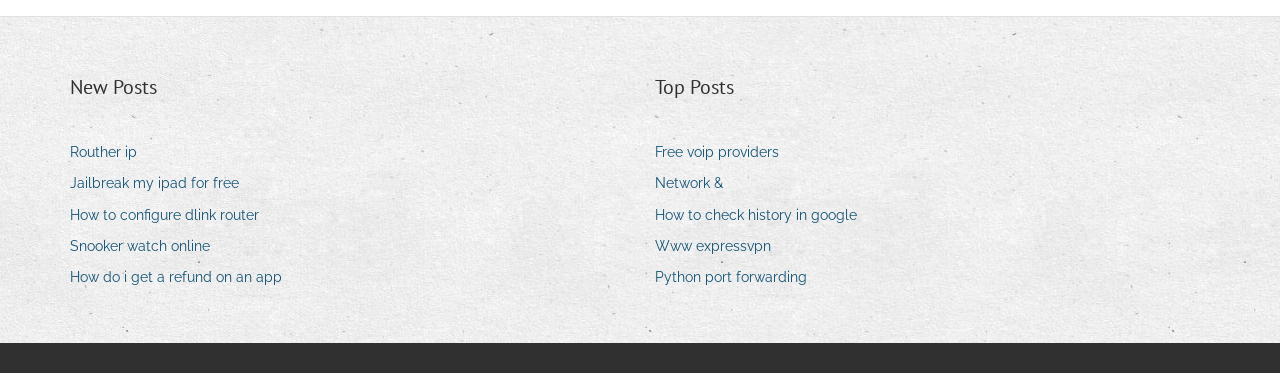How many links are there in the 'New Posts' section?
Examine the image and give a concise answer in one word or a short phrase.

5